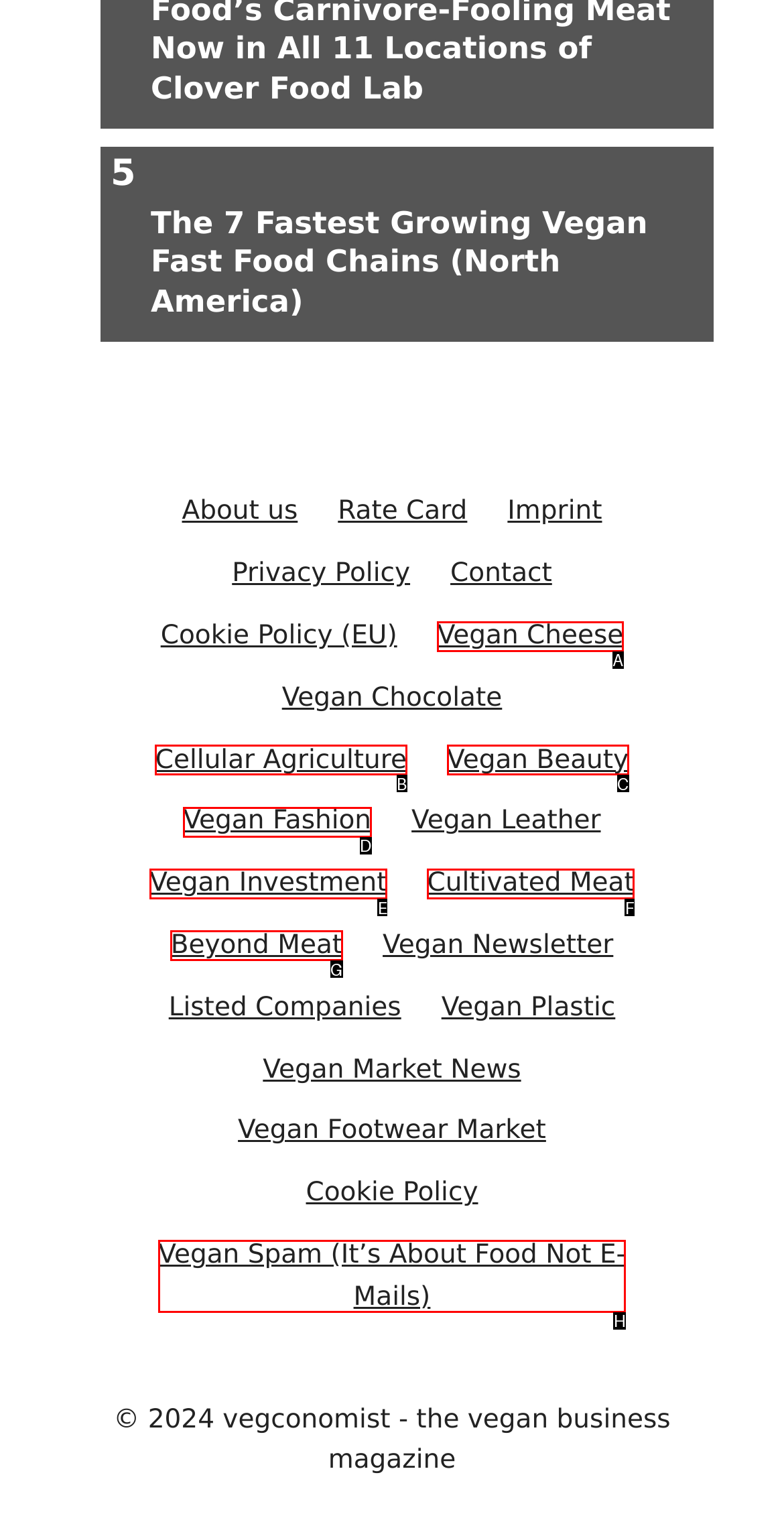Which option aligns with the description: Vegan Beauty? Respond by selecting the correct letter.

C